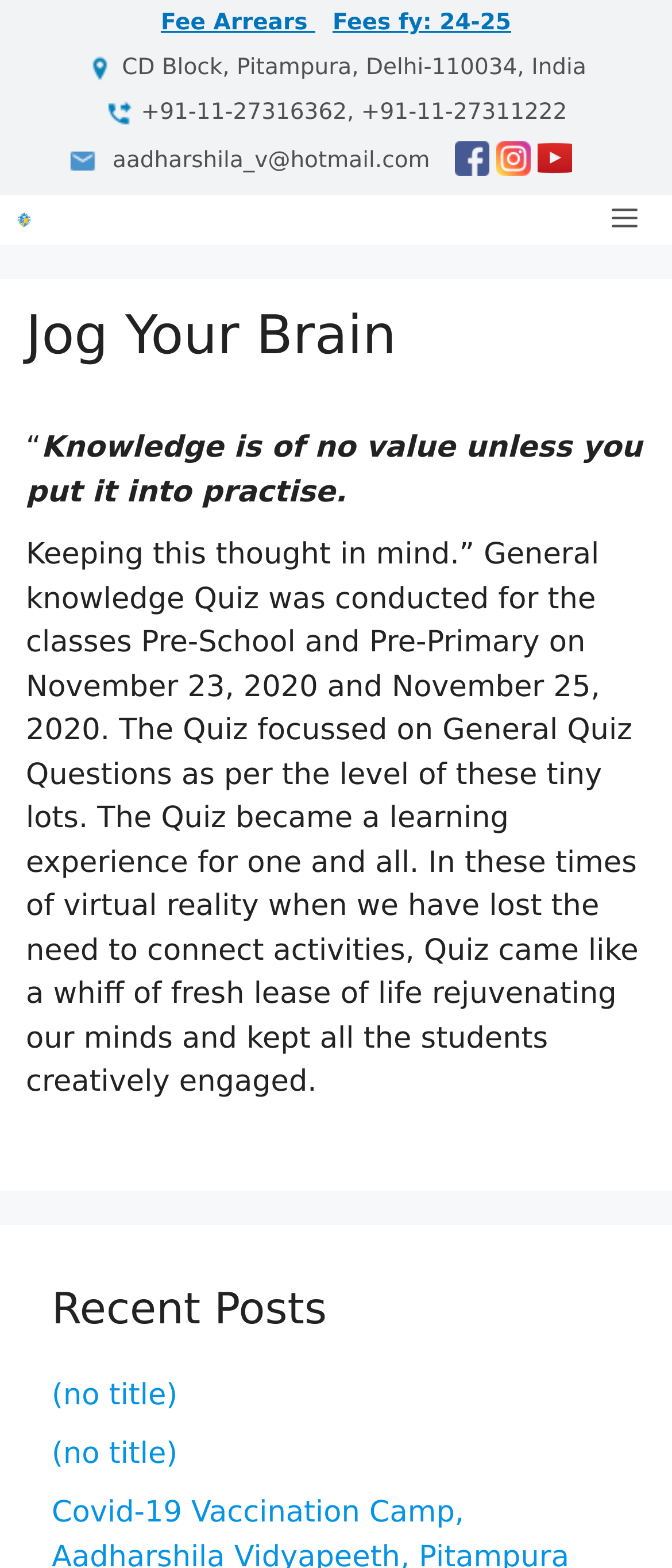Determine the bounding box for the UI element as described: "Menu". The coordinates should be represented as four float numbers between 0 and 1, formatted as [left, top, right, bottom].

[0.859, 0.124, 1.0, 0.156]